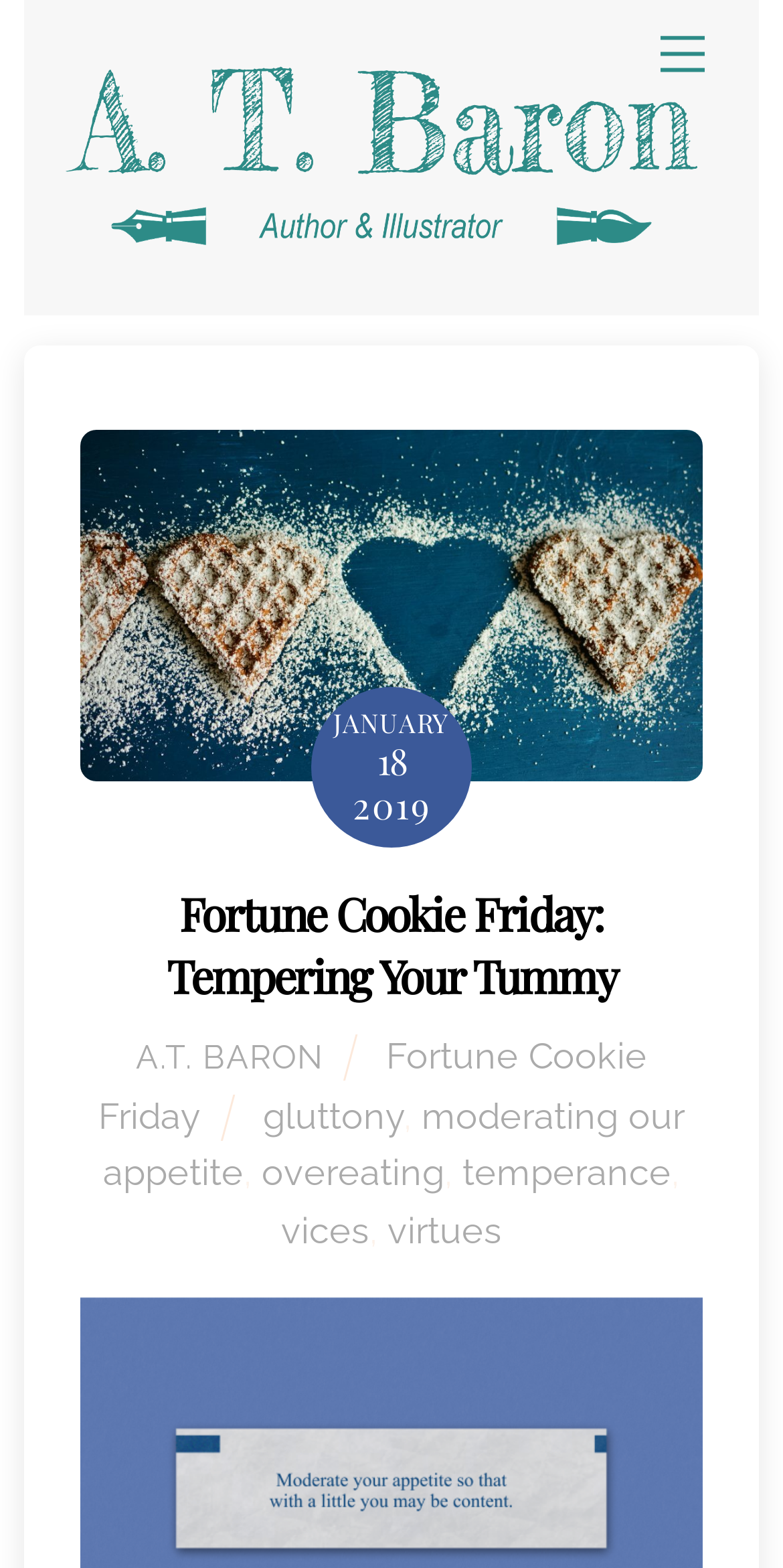Locate the bounding box coordinates of the clickable element to fulfill the following instruction: "click the link to view the post". Provide the coordinates as four float numbers between 0 and 1 in the format [left, top, right, bottom].

[0.104, 0.465, 0.896, 0.492]